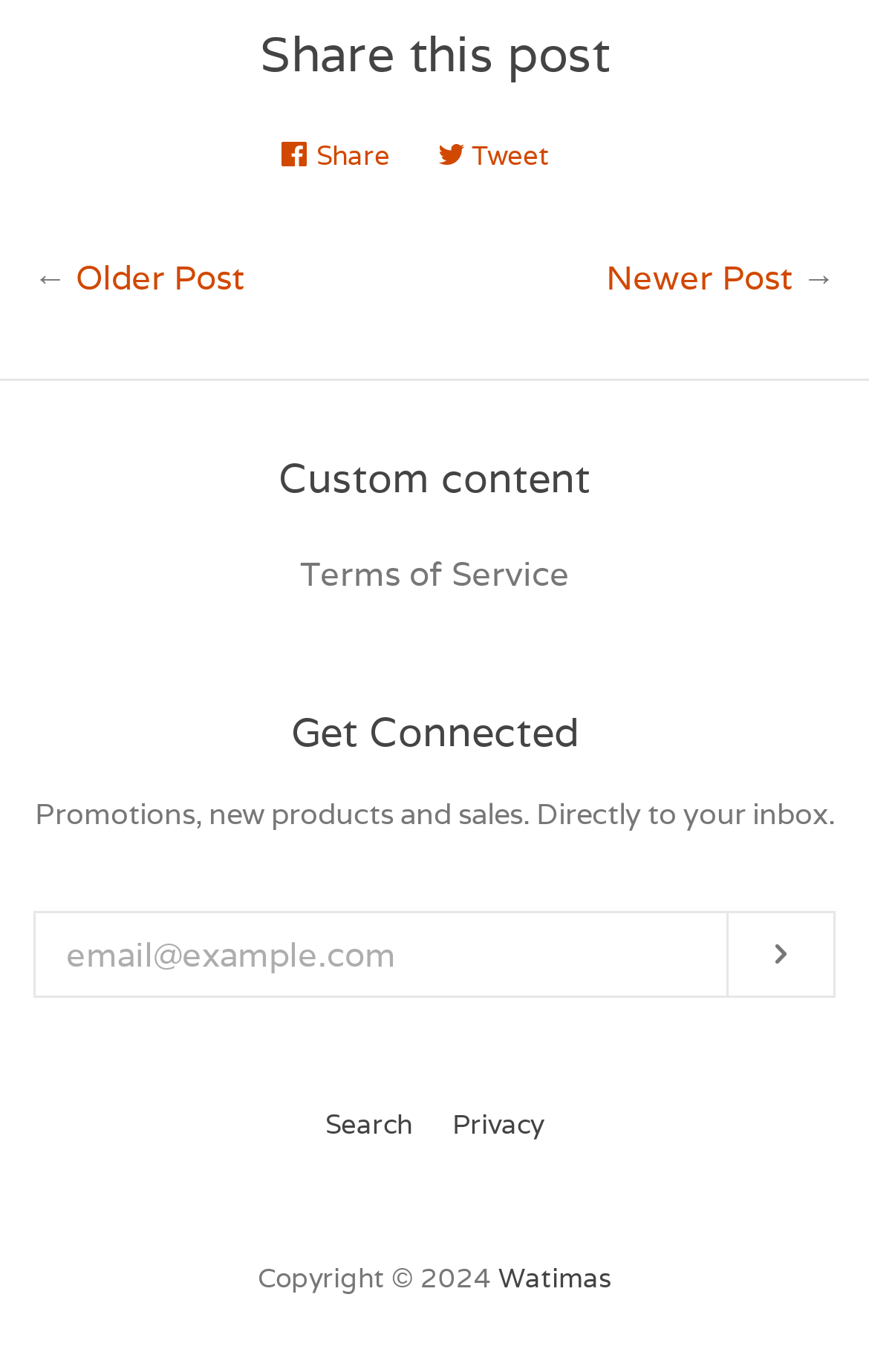Determine the coordinates of the bounding box that should be clicked to complete the instruction: "Tweet on Twitter". The coordinates should be represented by four float numbers between 0 and 1: [left, top, right, bottom].

[0.504, 0.086, 0.658, 0.142]